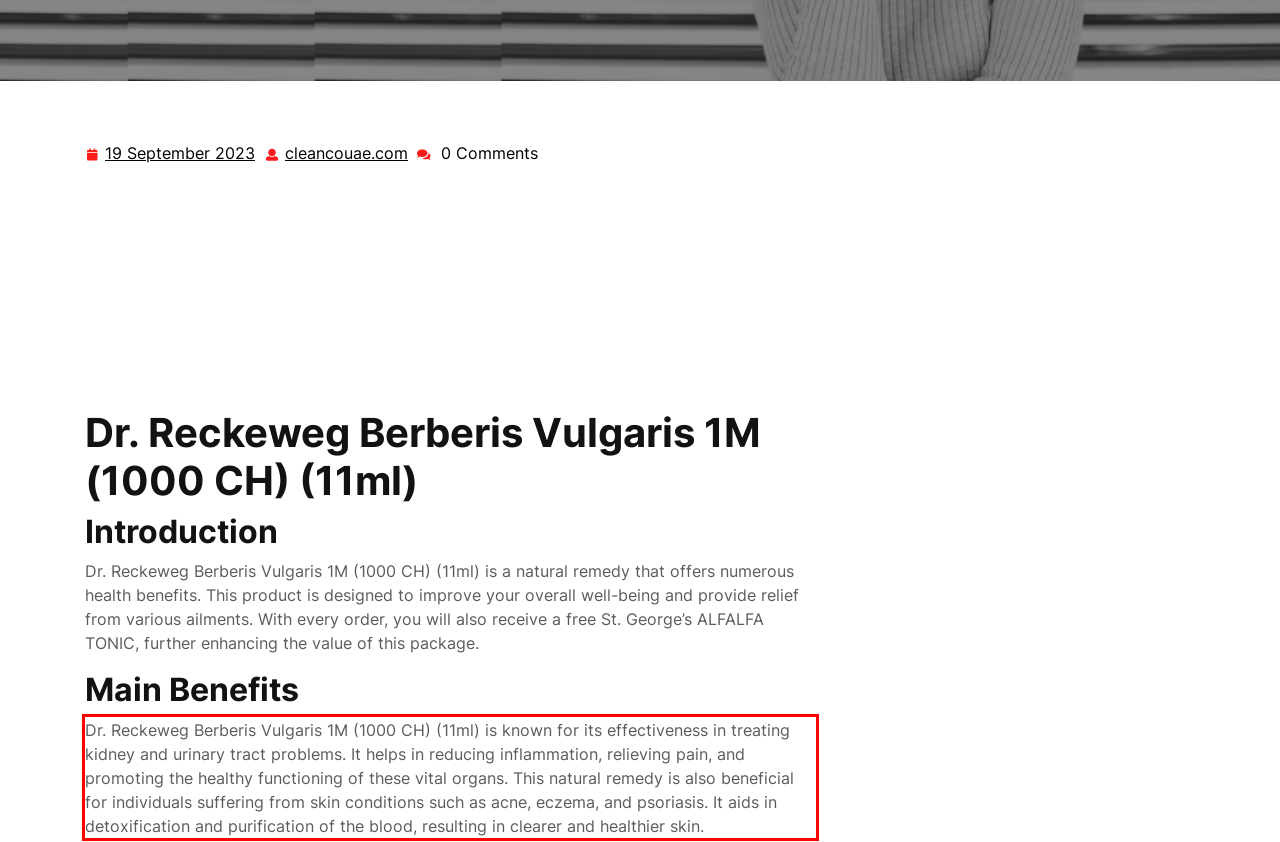You are given a screenshot showing a webpage with a red bounding box. Perform OCR to capture the text within the red bounding box.

Dr. Reckeweg Berberis Vulgaris 1M (1000 CH) (11ml) is known for its effectiveness in treating kidney and urinary tract problems. It helps in reducing inflammation, relieving pain, and promoting the healthy functioning of these vital organs. This natural remedy is also beneficial for individuals suffering from skin conditions such as acne, eczema, and psoriasis. It aids in detoxification and purification of the blood, resulting in clearer and healthier skin.